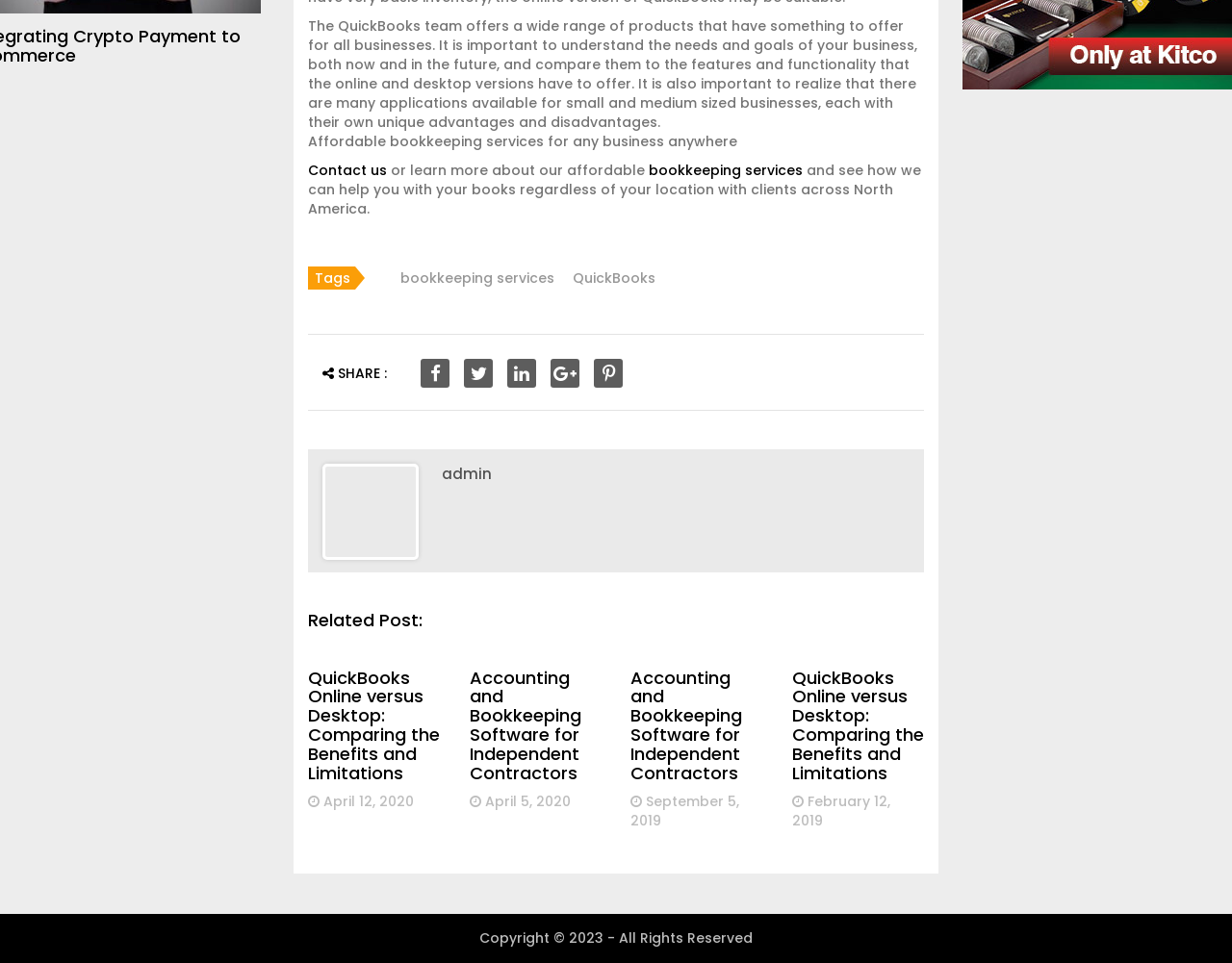Locate the bounding box coordinates of the element that should be clicked to execute the following instruction: "Contact us".

[0.25, 0.167, 0.314, 0.187]